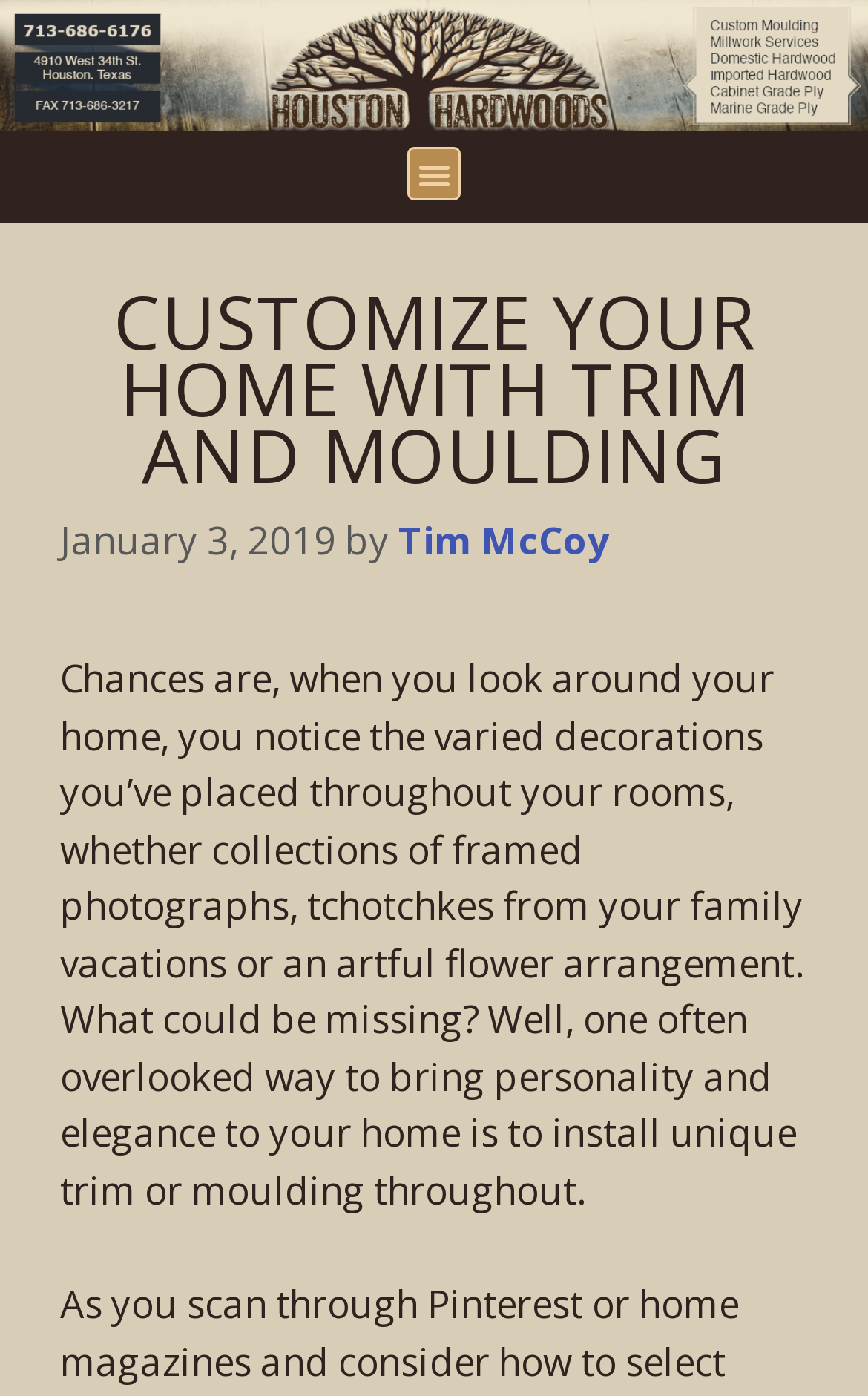What is the website's banner image?
Answer with a single word or phrase, using the screenshot for reference.

Houston Hardwoods' website banner